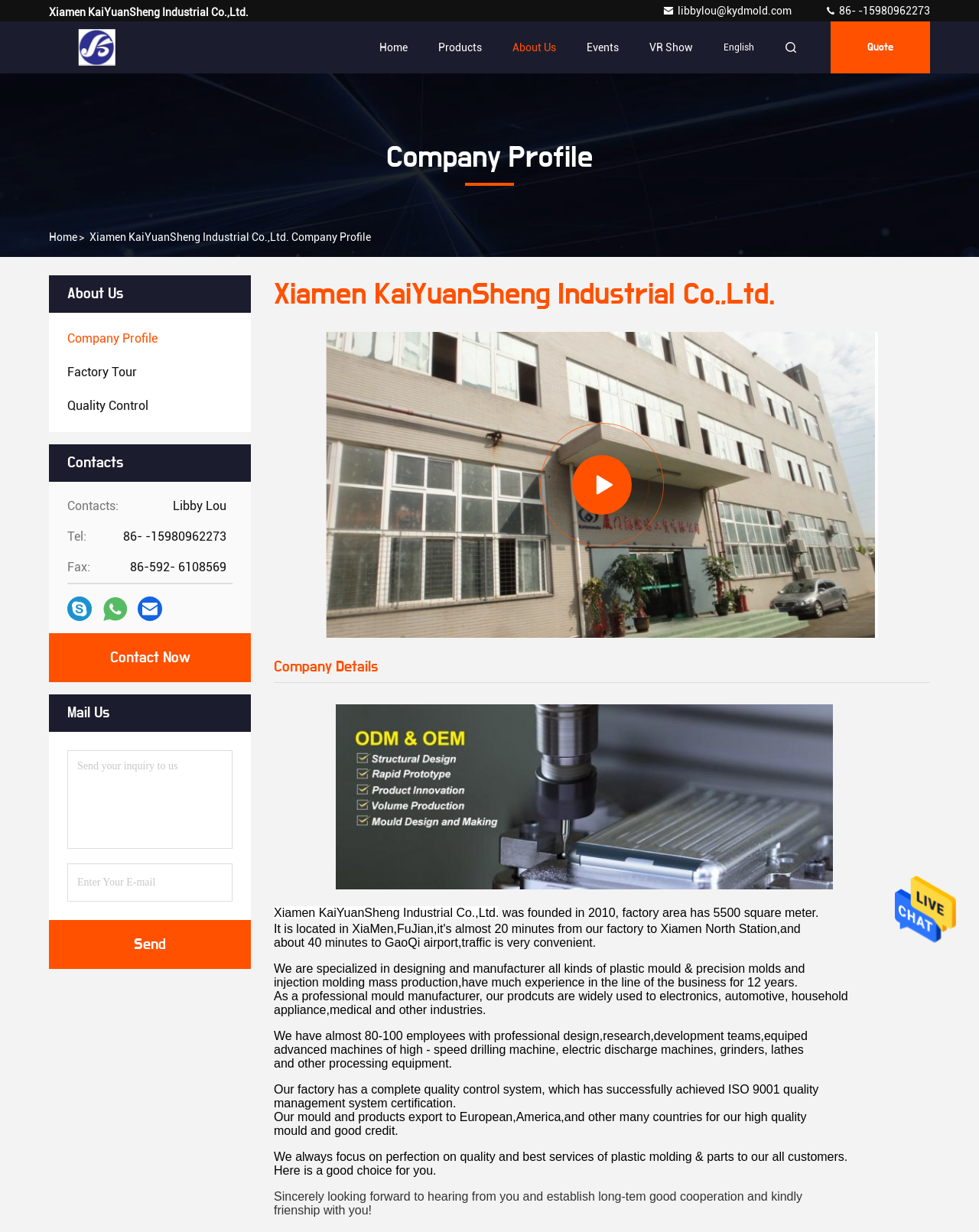Please identify the bounding box coordinates of the region to click in order to complete the task: "Click Contact Now". The coordinates must be four float numbers between 0 and 1, specified as [left, top, right, bottom].

[0.112, 0.528, 0.194, 0.54]